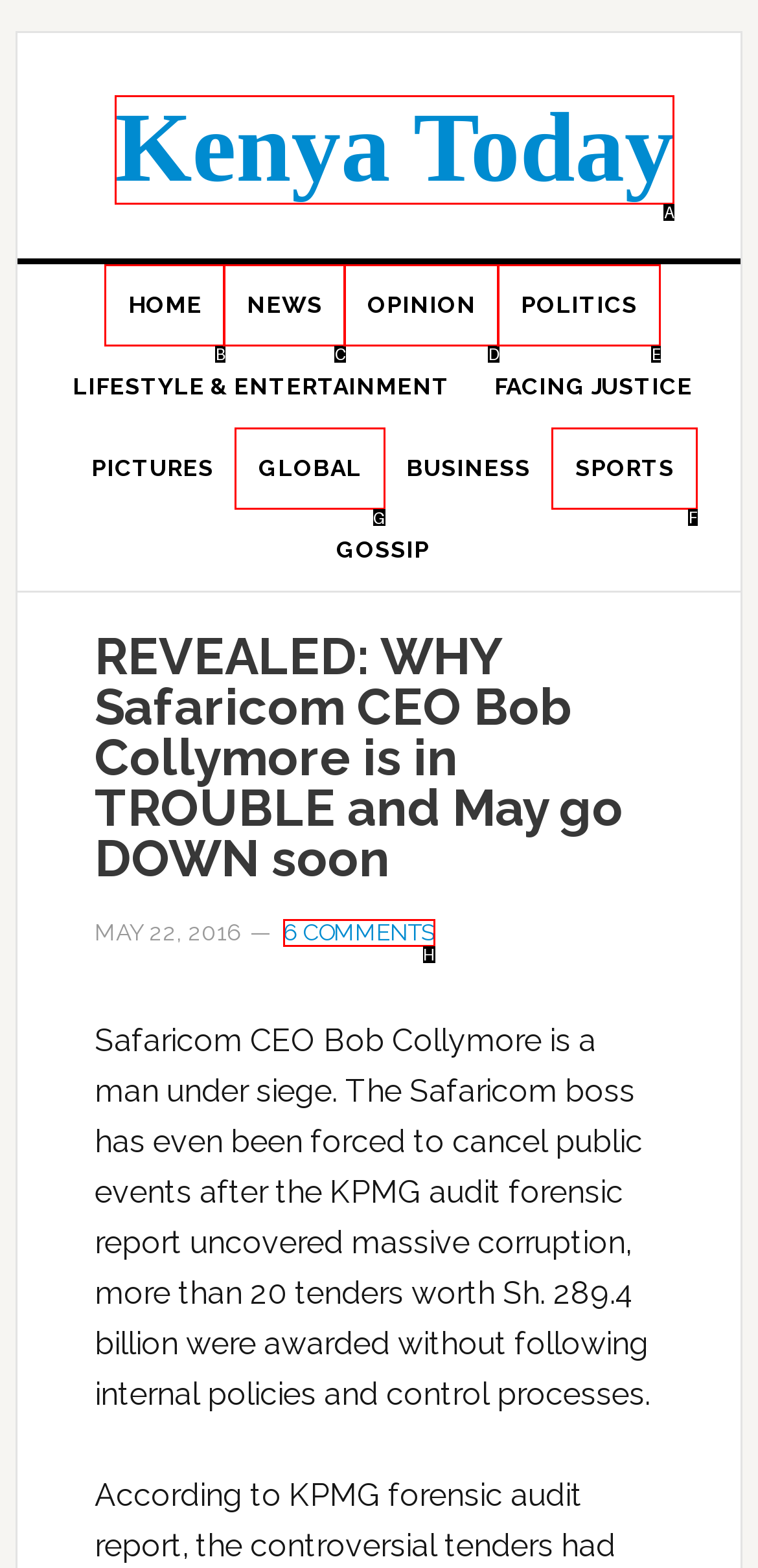Tell me which UI element to click to fulfill the given task: view global news. Respond with the letter of the correct option directly.

G